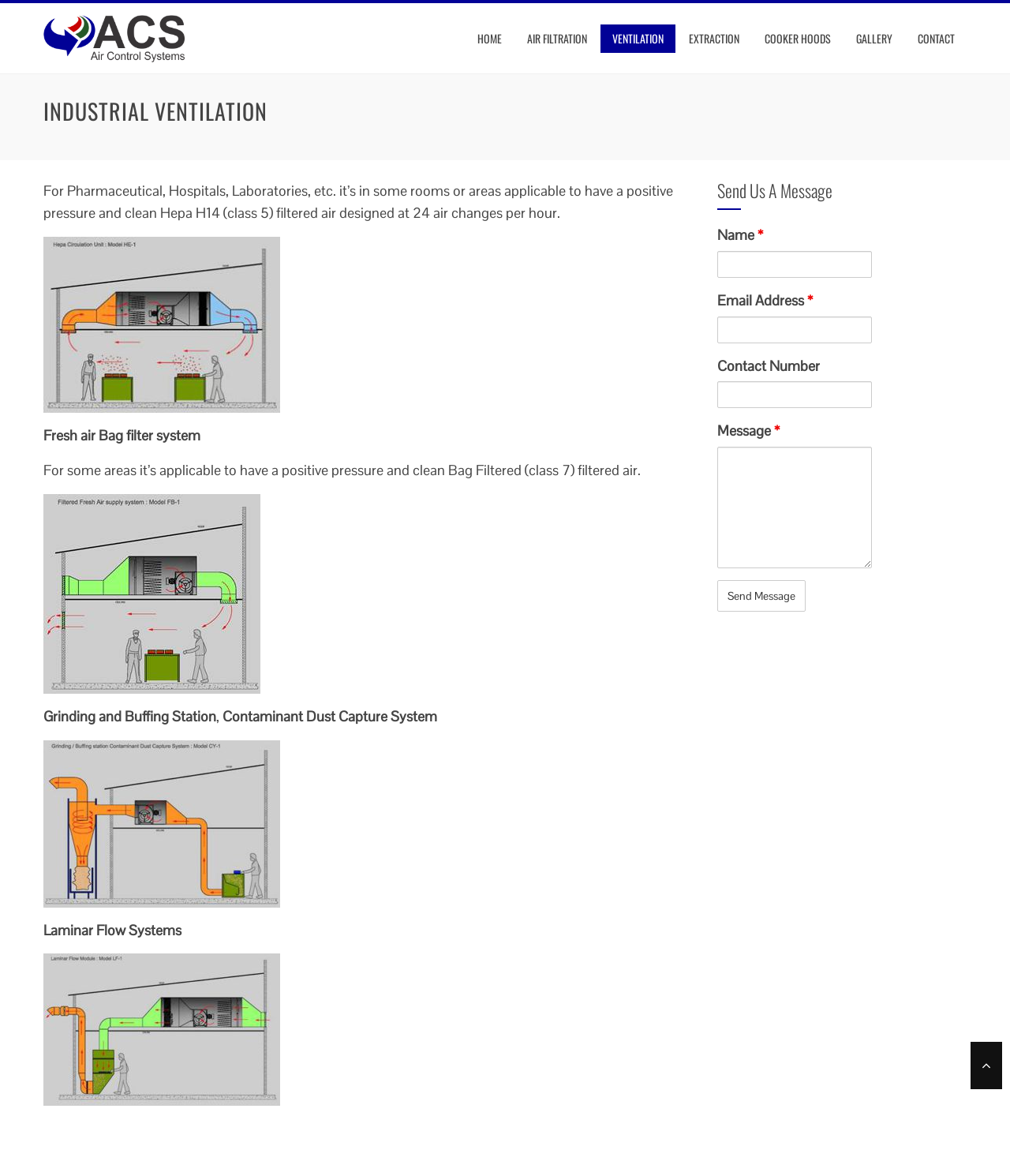Please analyze the image and give a detailed answer to the question:
What is the purpose of the Laminar Flow Systems?

The Laminar Flow Systems are mentioned as one of the systems provided by the company, and based on the context, it can be inferred that the purpose of these systems is to provide clean air, possibly in areas that require high levels of air purity.